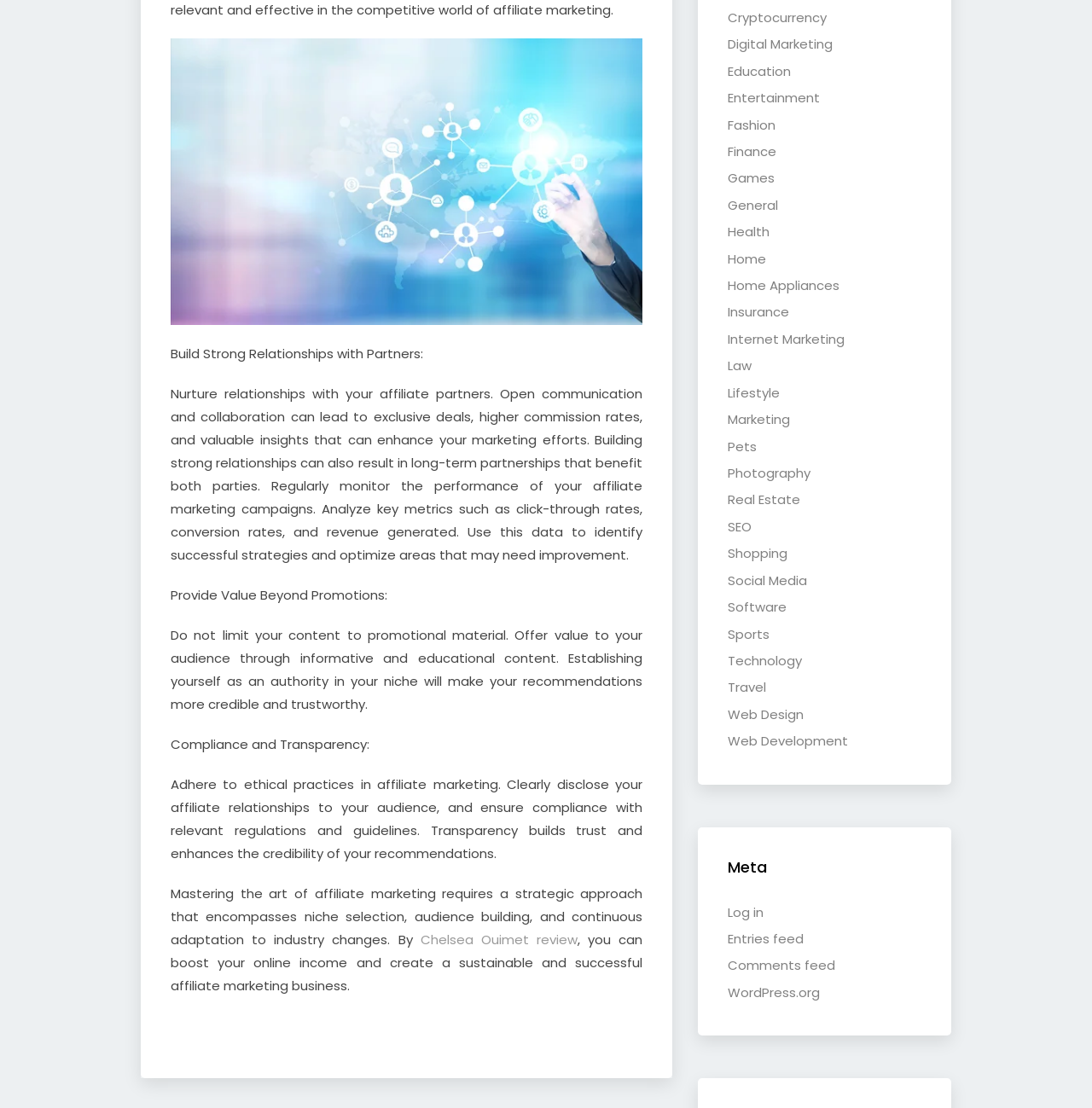Find and specify the bounding box coordinates that correspond to the clickable region for the instruction: "Click BOOK NOW".

None